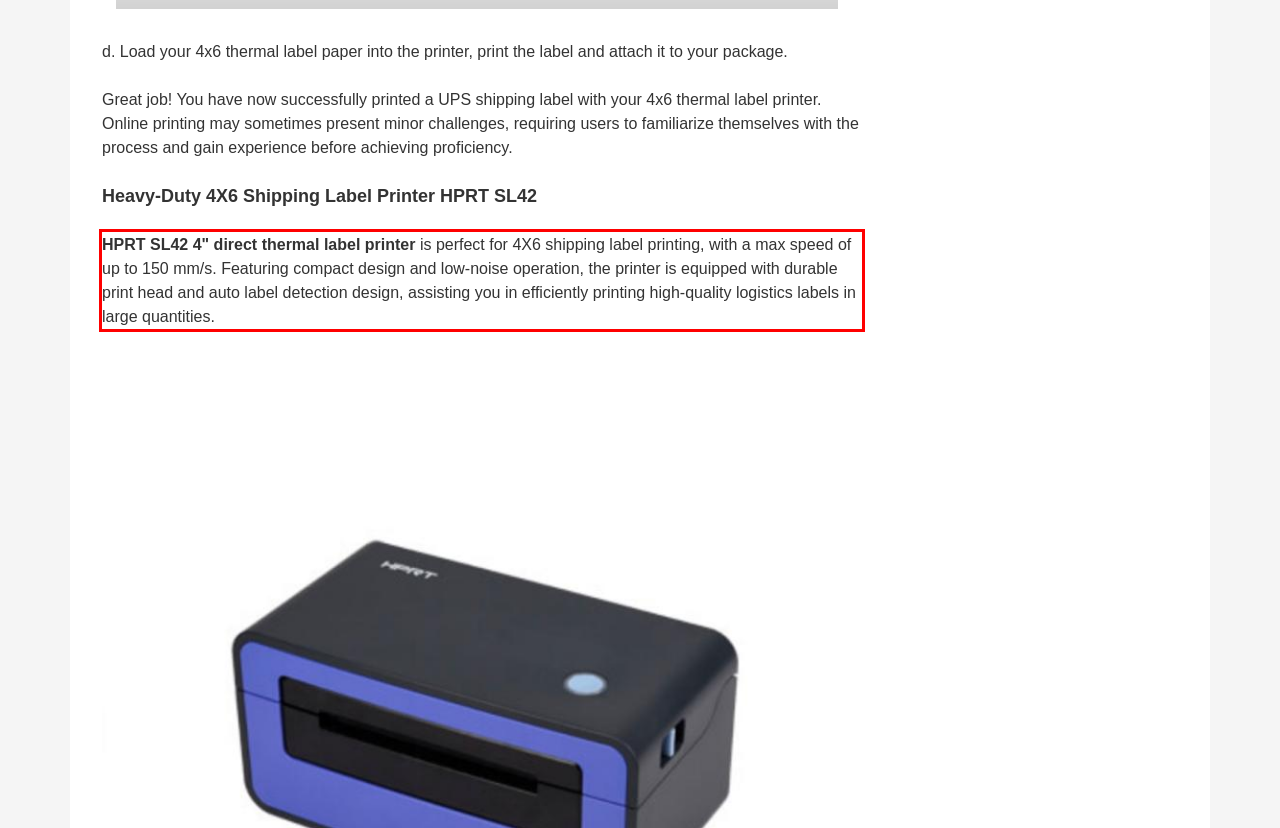The screenshot provided shows a webpage with a red bounding box. Apply OCR to the text within this red bounding box and provide the extracted content.

HPRT SL42 4" direct thermal label printer is perfect for 4X6 shipping label printing, with a max speed of up to 150 mm/s. Featuring compact design and low-noise operation, the printer is equipped with durable print head and auto label detection design, assisting you in efficiently printing high-quality logistics labels in large quantities.